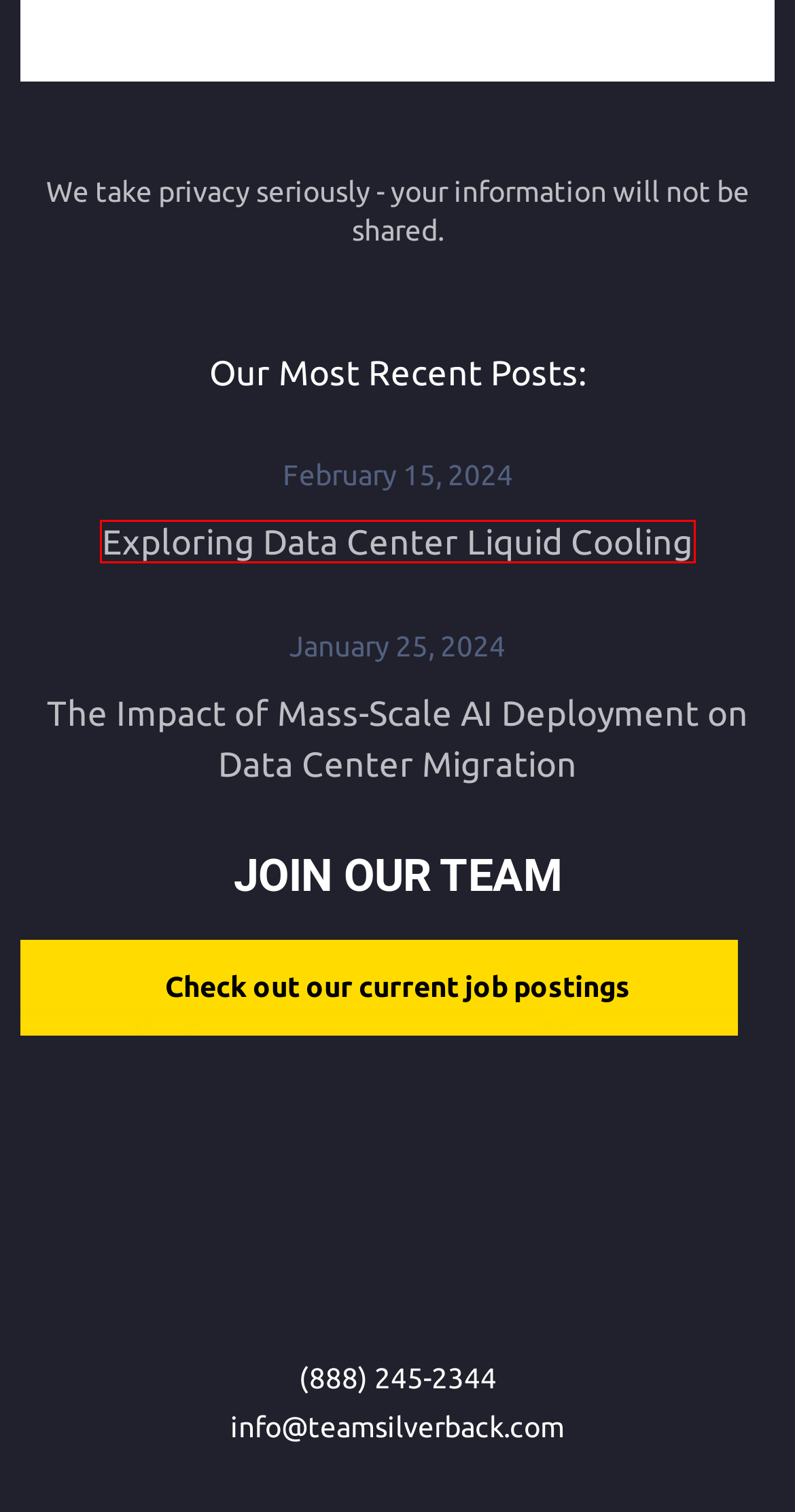You are looking at a webpage screenshot with a red bounding box around an element. Pick the description that best matches the new webpage after interacting with the element in the red bounding box. The possible descriptions are:
A. The Benefits of SAS 70 Audits
B. Knowledge Base - Silverback Data Center Solutions
C. Uncategorized Archives - Silverback Data Center Solutions
D. Video Knowledge Base - Silverback Data Center Solutions
E. FAQ - Silverback Data Center Solutions
F. The Impact of Mass-Scale AI Deployment on Data Center Migration - Silverback Data Center Solutions
G. Exploring Data Center Liquid Cooling - Silverback Data Center Solutions
H. Why Data Centers Need SSAE 16

G